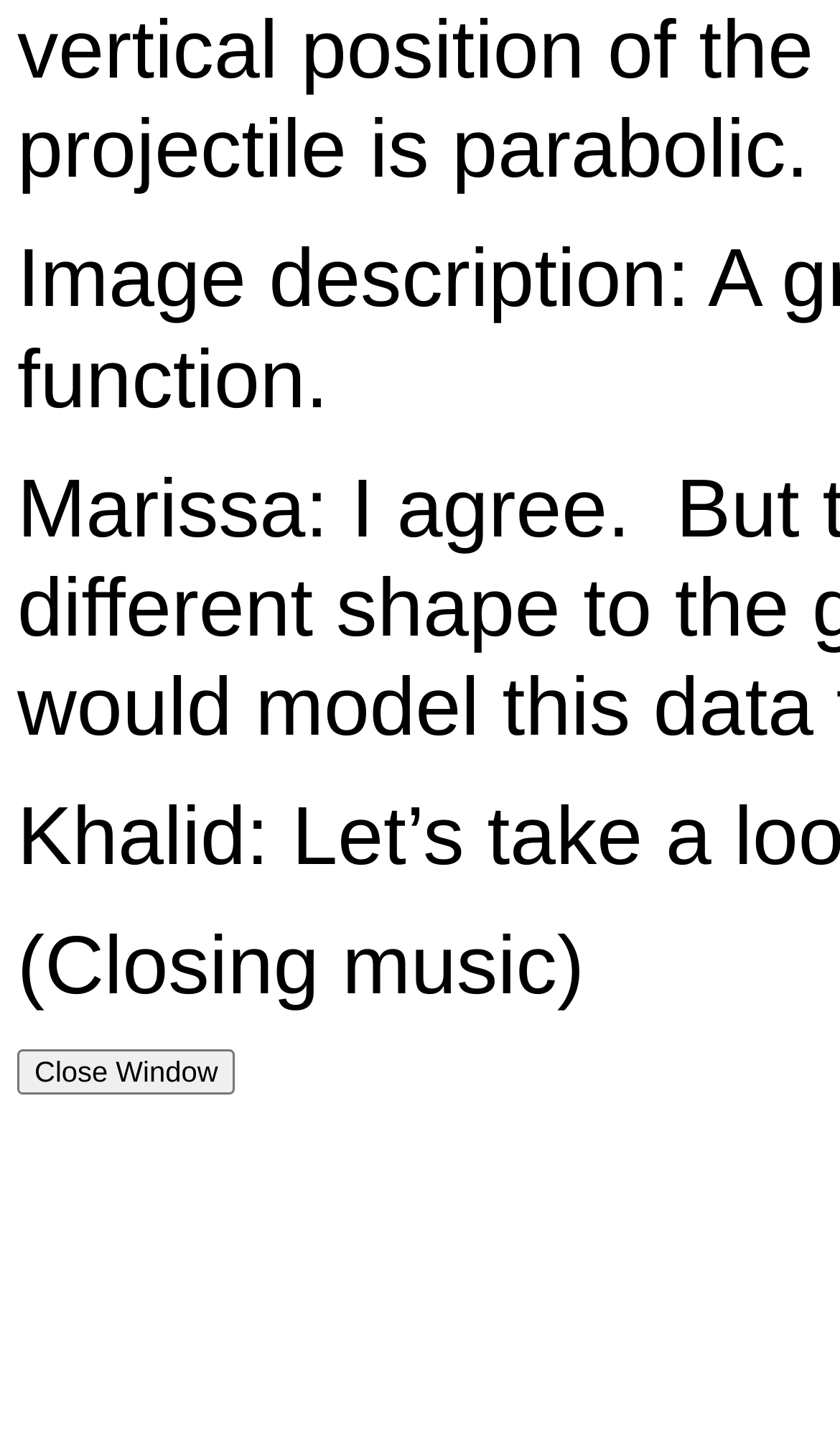Please locate the UI element described by "value="Close Window"" and provide its bounding box coordinates.

[0.021, 0.728, 0.28, 0.759]